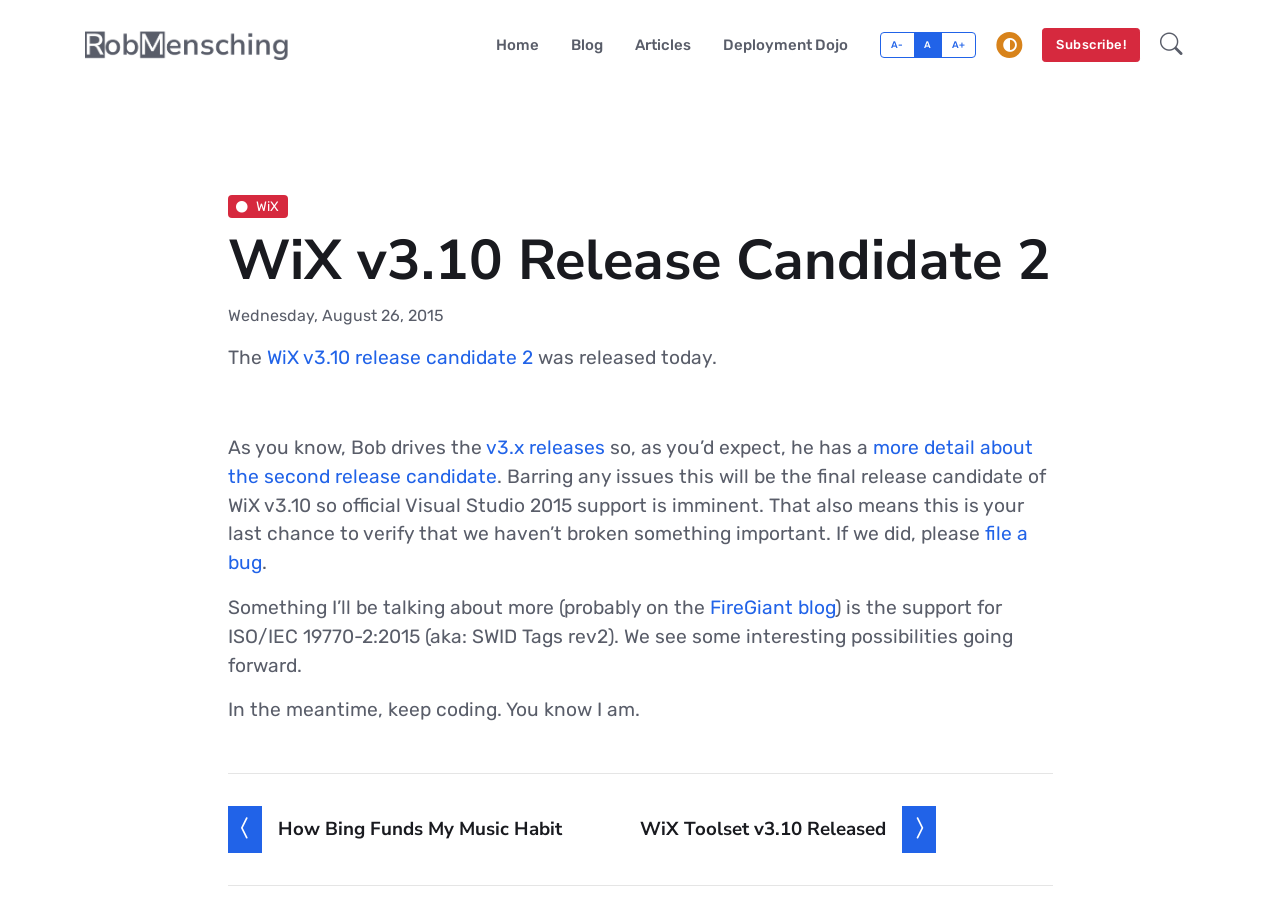Pinpoint the bounding box coordinates of the clickable element needed to complete the instruction: "Toggle light/dark mode". The coordinates should be provided as four float numbers between 0 and 1: [left, top, right, bottom].

[0.779, 0.035, 0.799, 0.063]